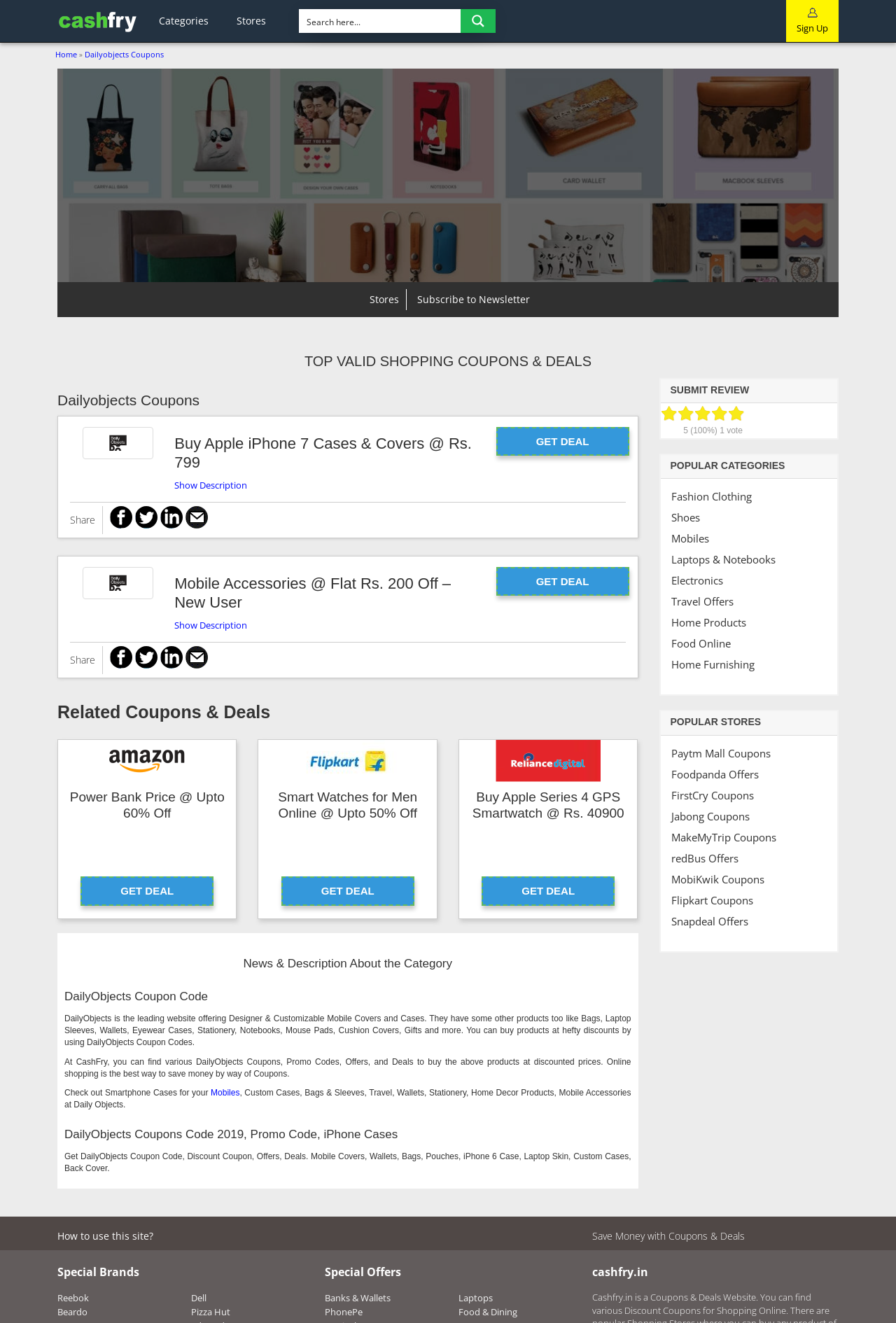Identify the bounding box coordinates for the element that needs to be clicked to fulfill this instruction: "Search for coupons". Provide the coordinates in the format of four float numbers between 0 and 1: [left, top, right, bottom].

[0.346, 0.007, 0.51, 0.025]